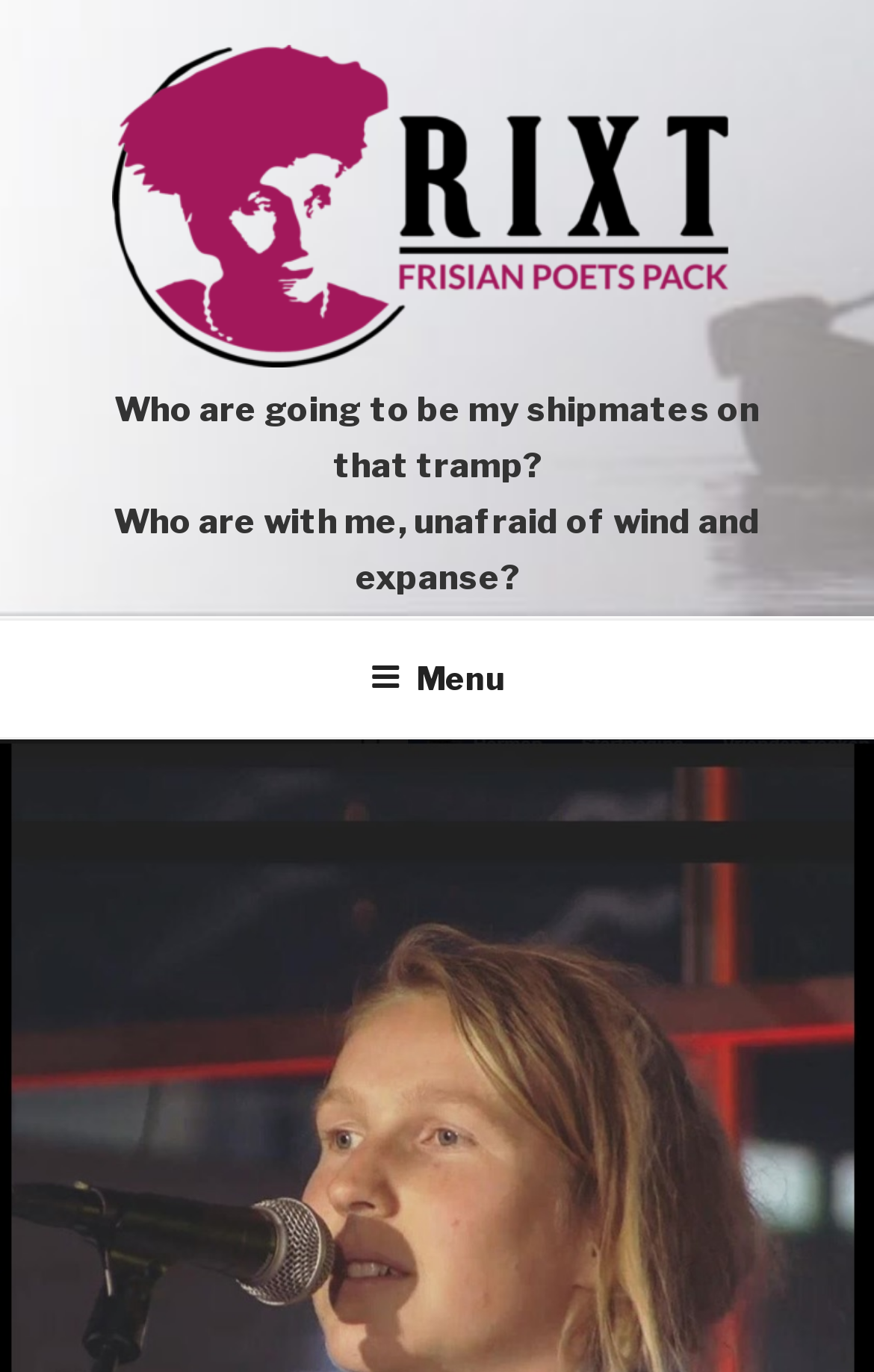What is the language of the text 'Frysk dichterskollektyf'?
From the screenshot, provide a brief answer in one word or phrase.

Frisian